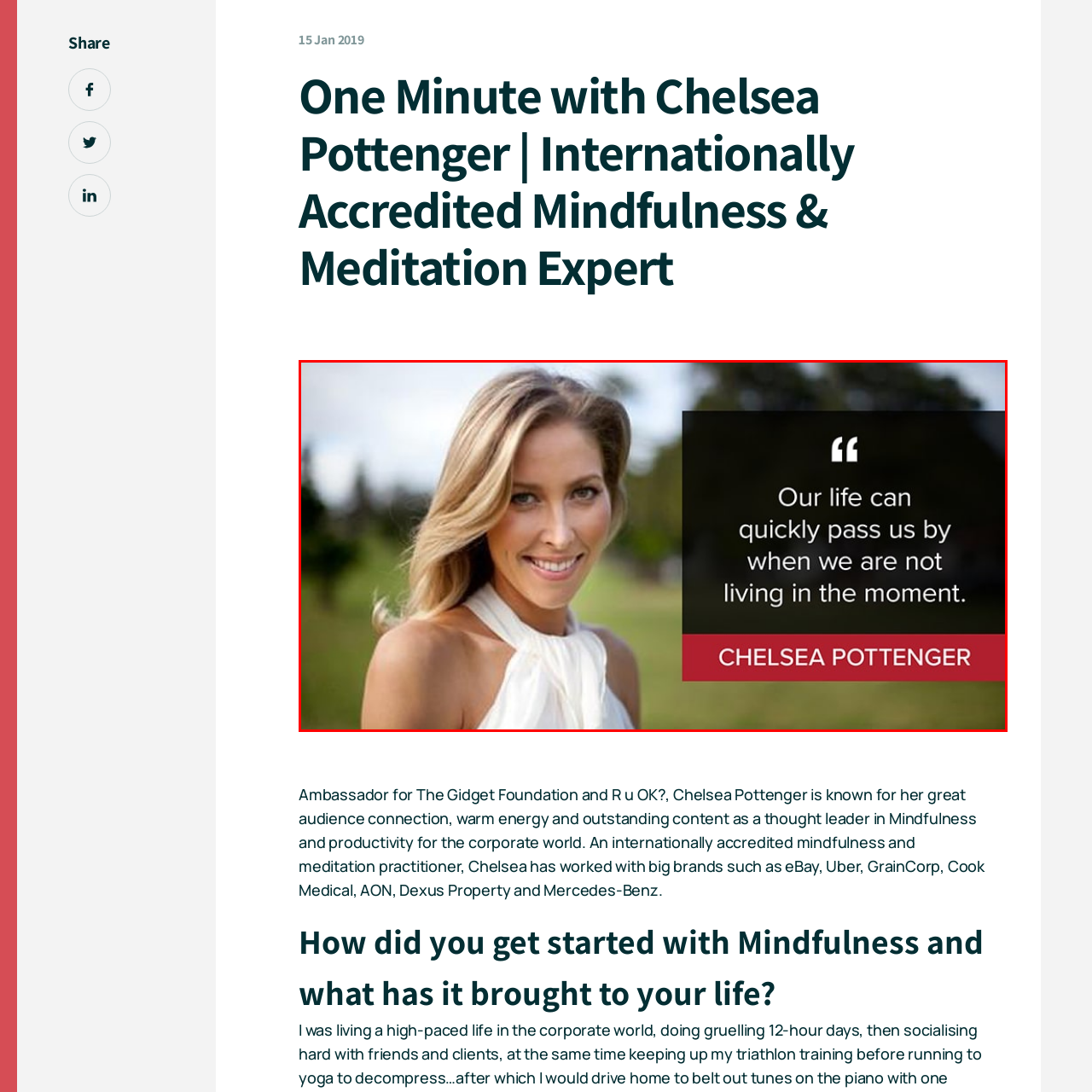What is Chelsea Pottenger's facial expression in the image?
Refer to the image enclosed in the red bounding box and answer the question thoroughly.

The caption describes Chelsea Pottenger as 'captured smiling in an outdoor setting', indicating that she has a warm and positive facial expression.